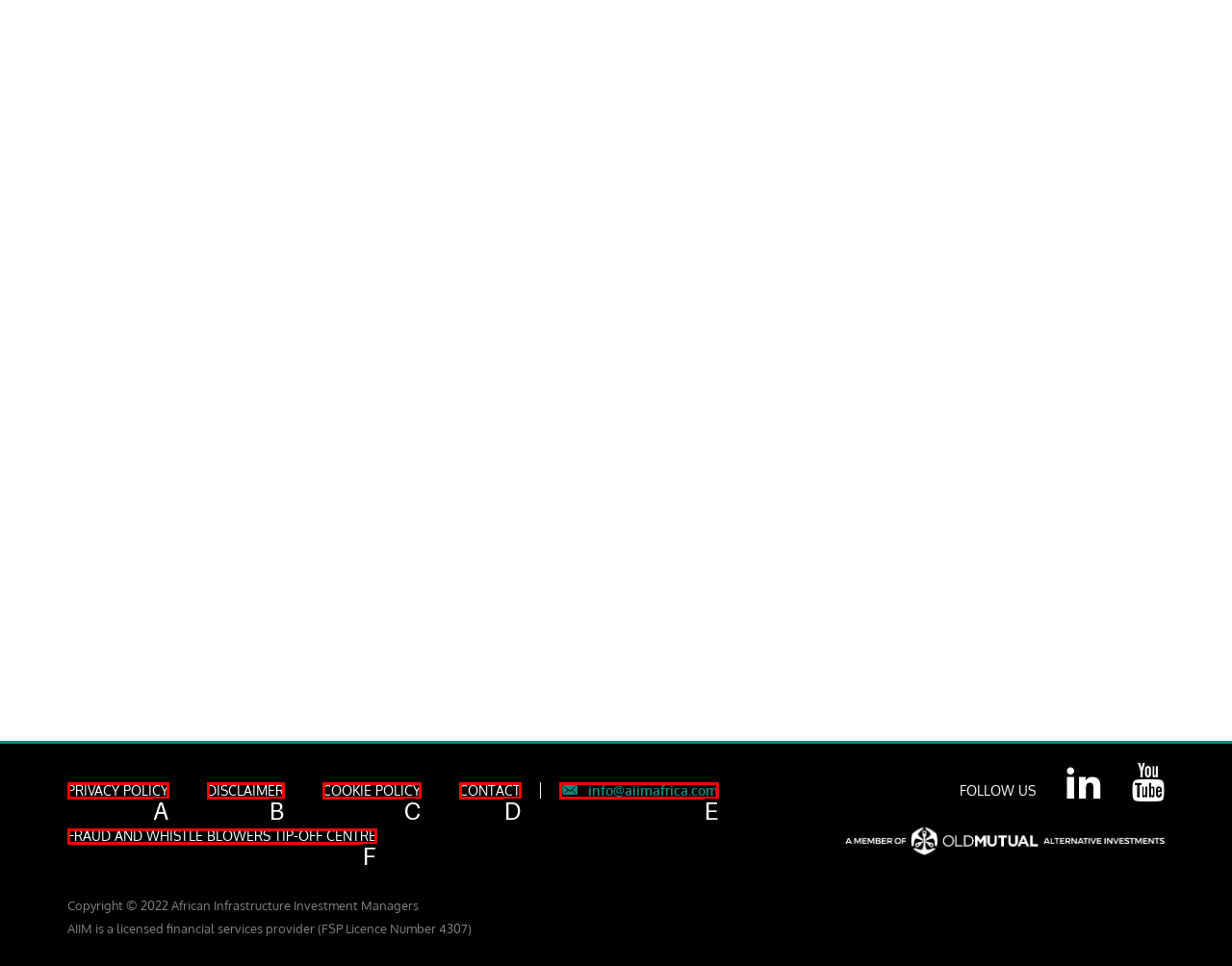Determine which UI element matches this description: COOKIE POLICY
Reply with the appropriate option's letter.

C